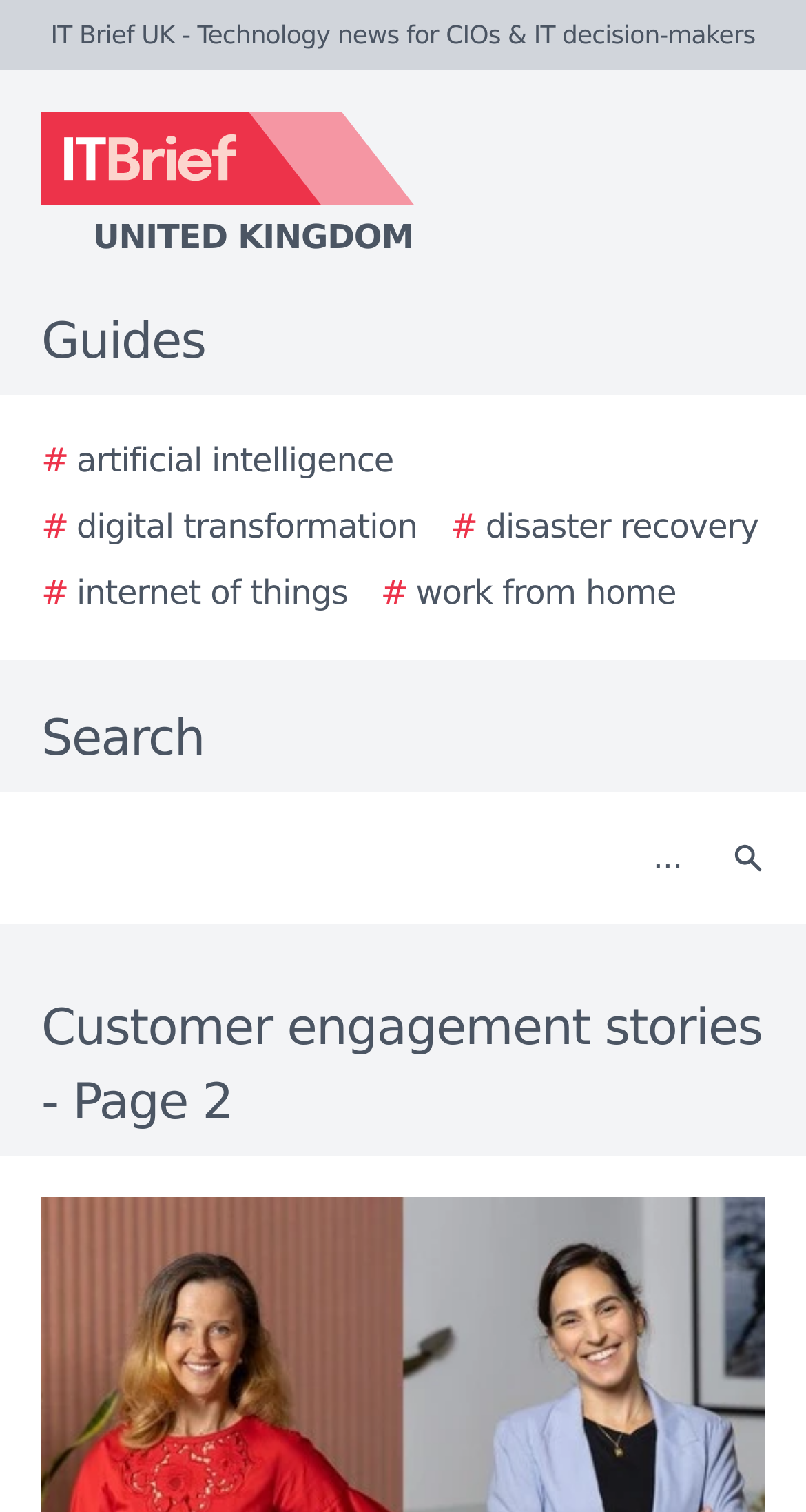What is the purpose of the textbox?
Provide a thorough and detailed answer to the question.

The textbox has a label 'Search' and is accompanied by a search button, which suggests that the purpose of the textbox is to input search queries.